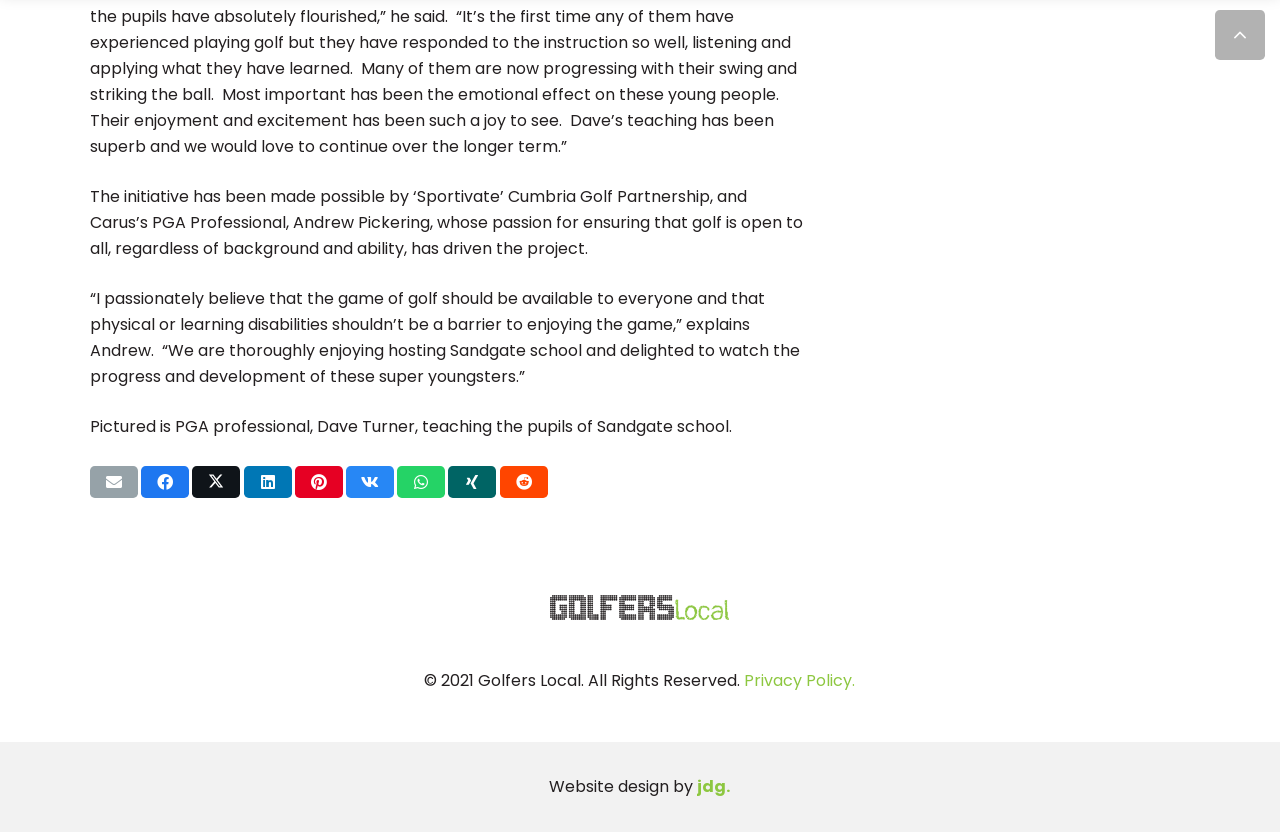Please identify the bounding box coordinates of the region to click in order to complete the task: "Share this on social media". The coordinates must be four float numbers between 0 and 1, specified as [left, top, right, bottom].

[0.11, 0.56, 0.148, 0.598]